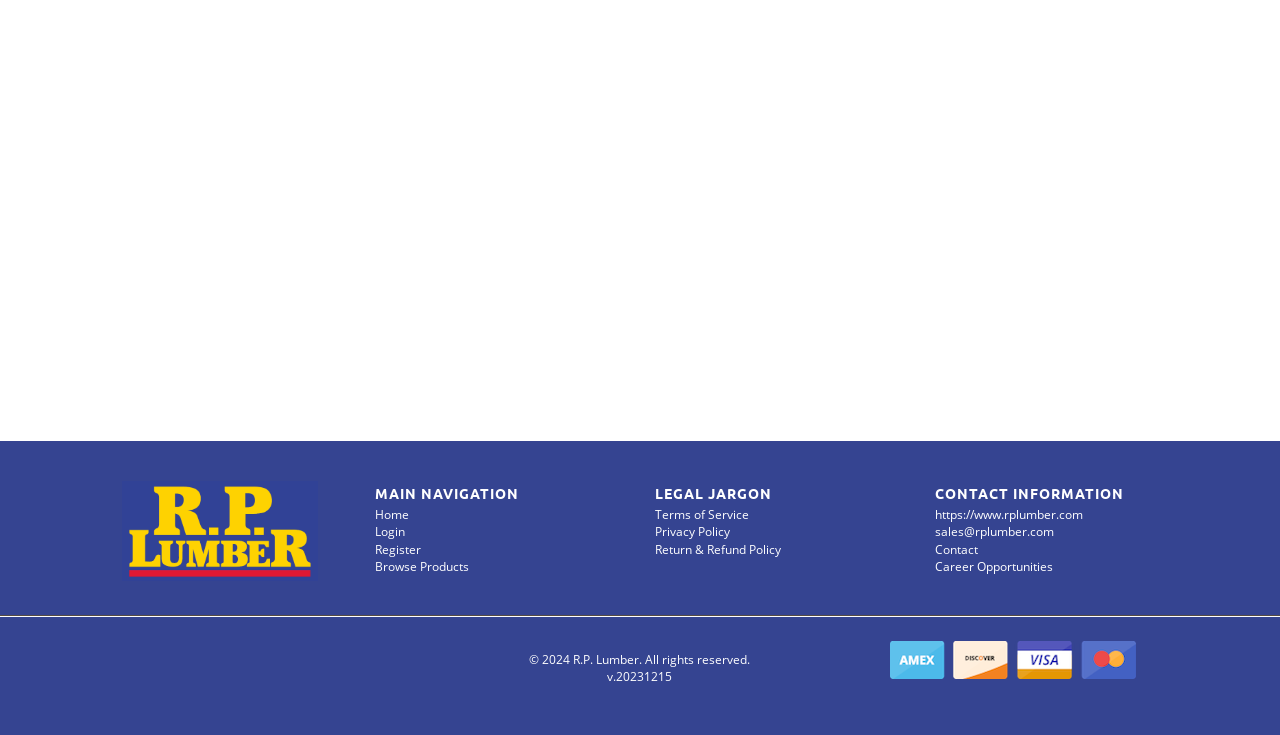Given the element description Add A Comment, identify the bounding box coordinates for the UI element on the webpage screenshot. The format should be (top-left x, top-left y, bottom-right x, bottom-right y), with values between 0 and 1.

None